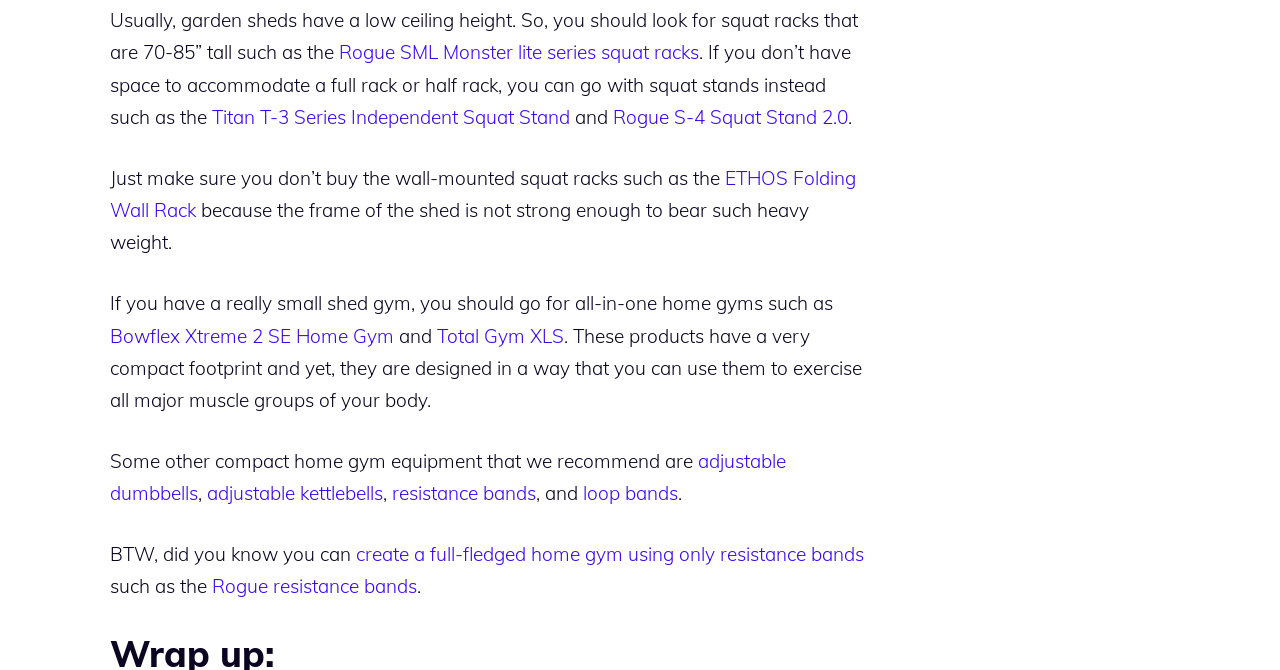Pinpoint the bounding box coordinates of the element that must be clicked to accomplish the following instruction: "Check out adjustable dumbbells". The coordinates should be in the format of four float numbers between 0 and 1, i.e., [left, top, right, bottom].

[0.086, 0.67, 0.614, 0.754]